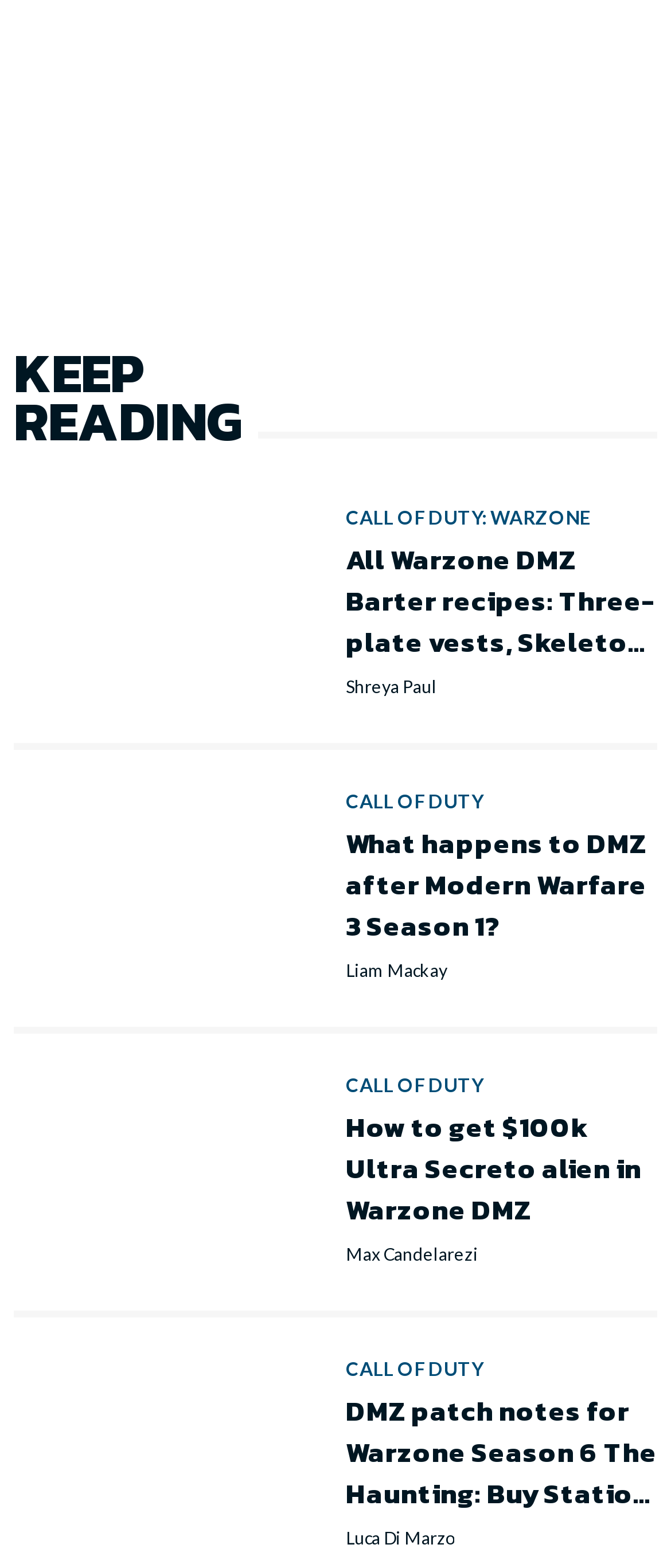Find the bounding box coordinates of the element you need to click on to perform this action: 'View MW2 and WZ Operators in The Haunting event'. The coordinates should be represented by four float values between 0 and 1, in the format [left, top, right, bottom].

[0.021, 0.866, 0.485, 0.978]